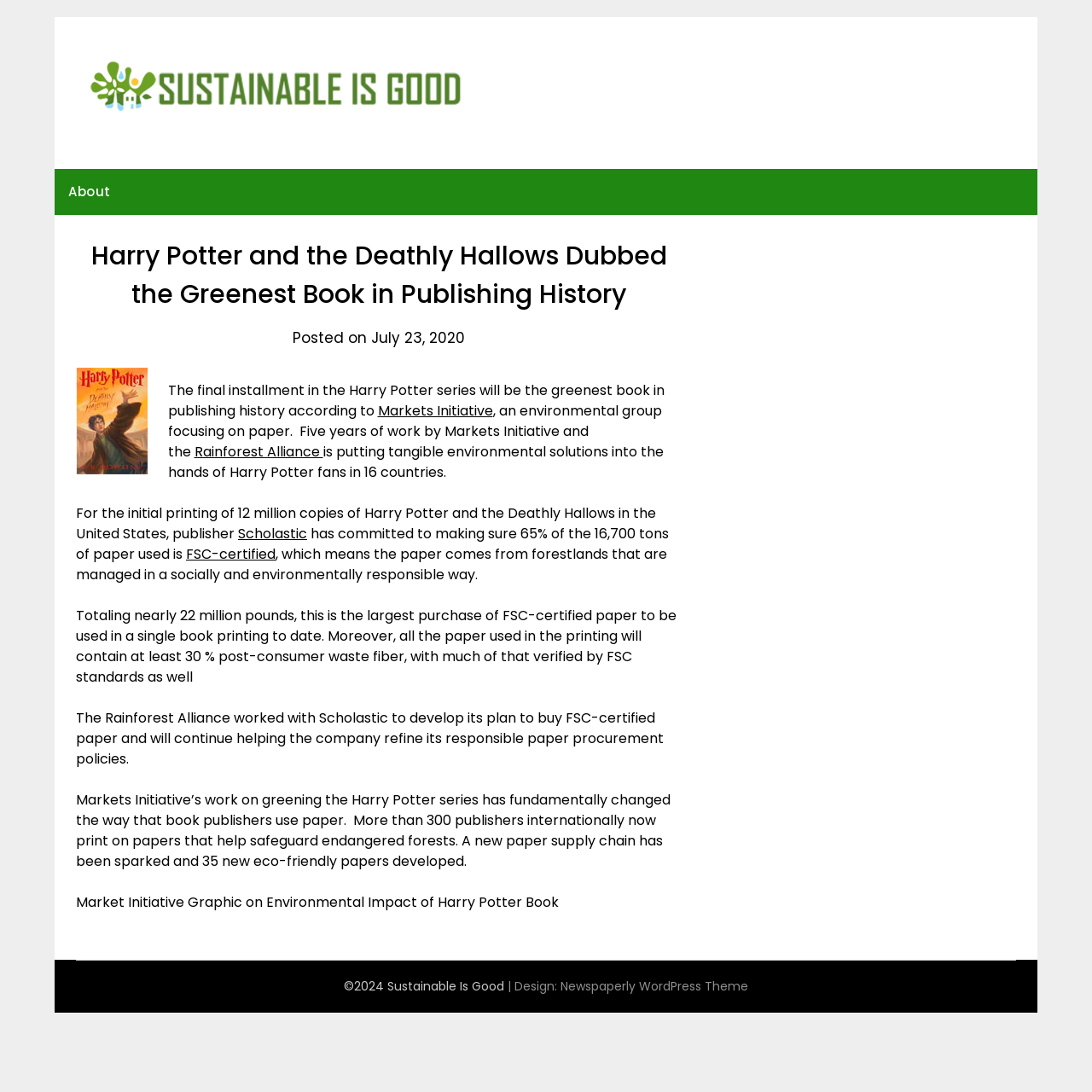How many countries will benefit from the environmental solutions?
Using the image as a reference, give an elaborate response to the question.

The answer can be found in the article section of the webpage, where it is mentioned that 'is putting tangible environmental solutions into the hands of Harry Potter fans in 16 countries'.